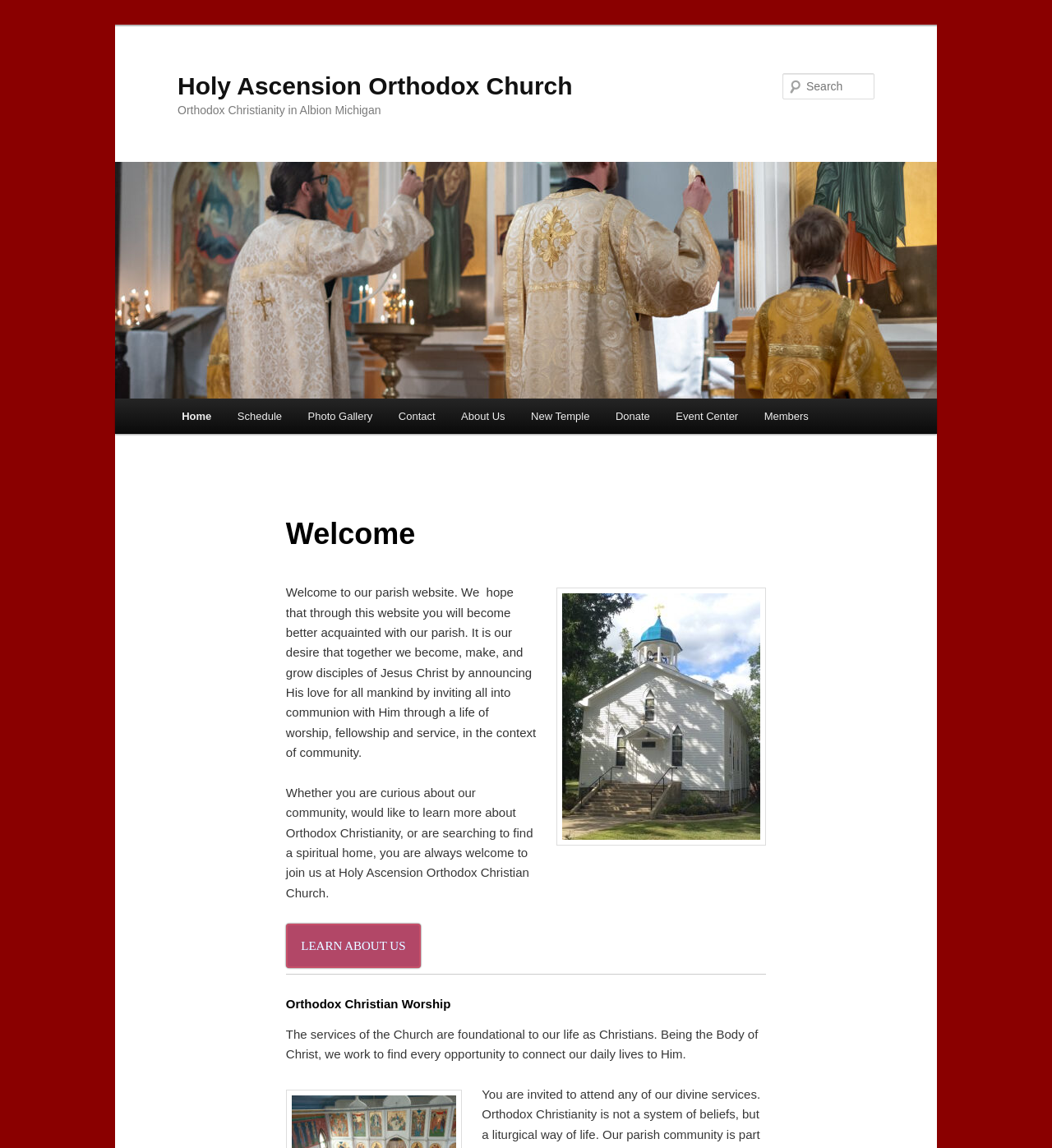What are the main menu items?
Please provide a comprehensive answer based on the details in the screenshot.

The main menu items can be found in the links under the 'Main menu' heading, which includes links to 'Home', 'Schedule', 'Photo Gallery', and other pages.